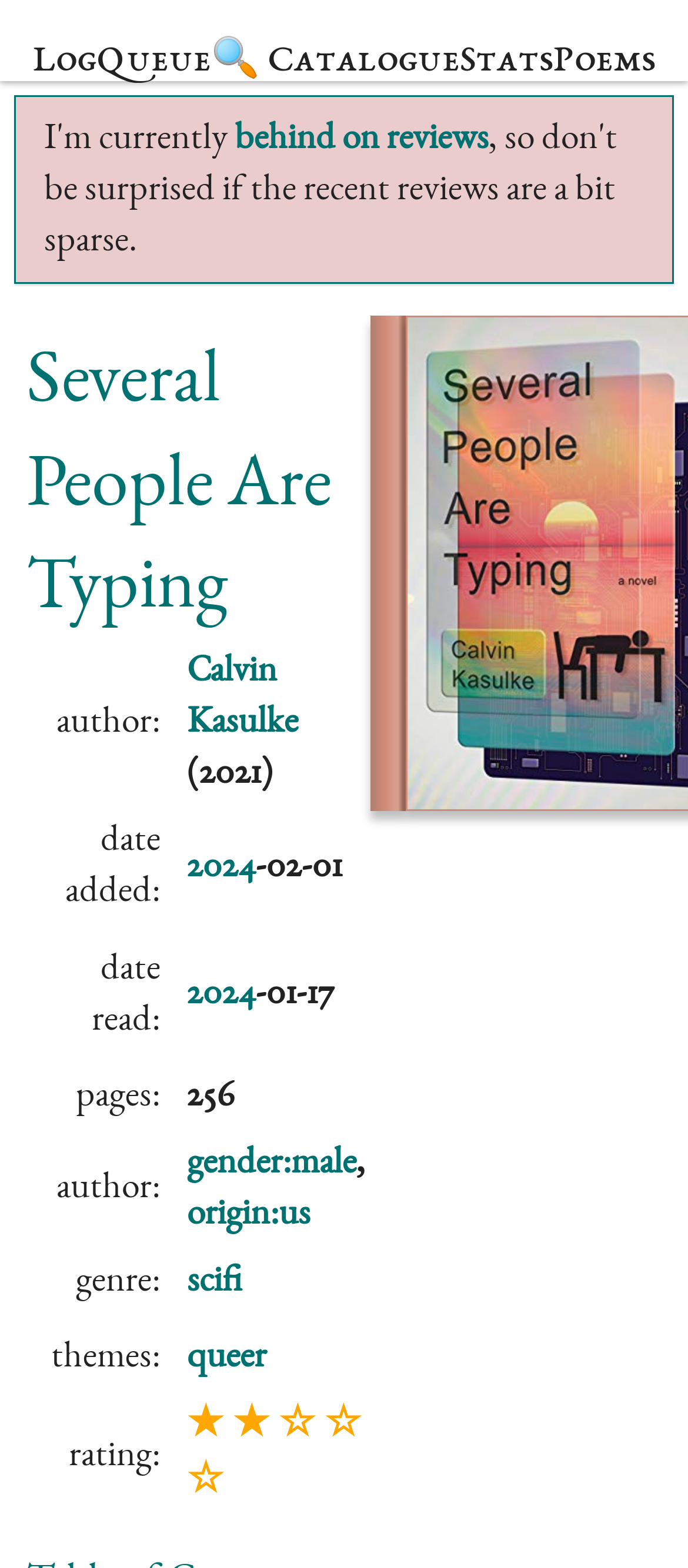How many links are in the top navigation bar?
Answer the question based on the image using a single word or a brief phrase.

5